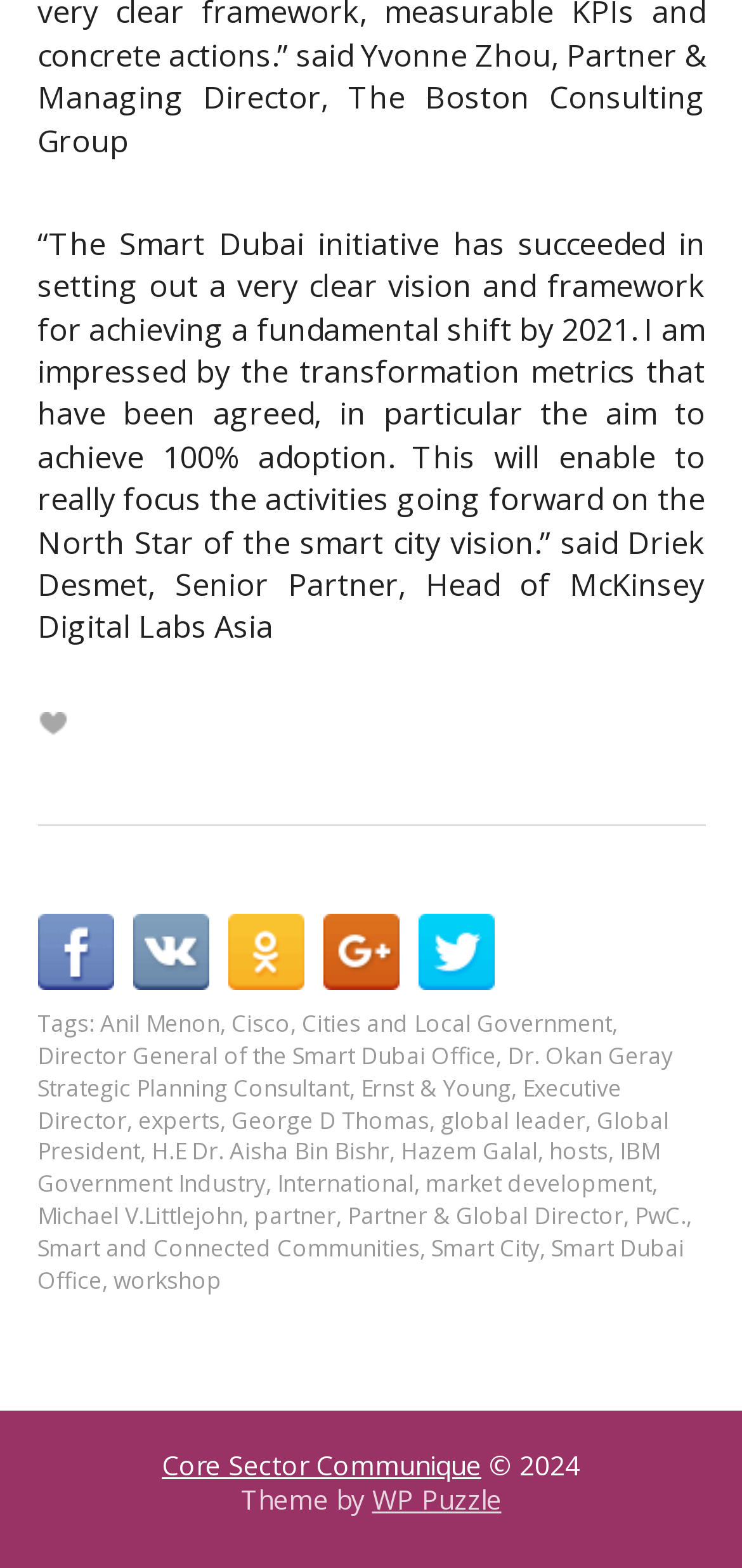Find the bounding box coordinates for the HTML element described as: "partner". The coordinates should consist of four float values between 0 and 1, i.e., [left, top, right, bottom].

[0.342, 0.765, 0.453, 0.785]